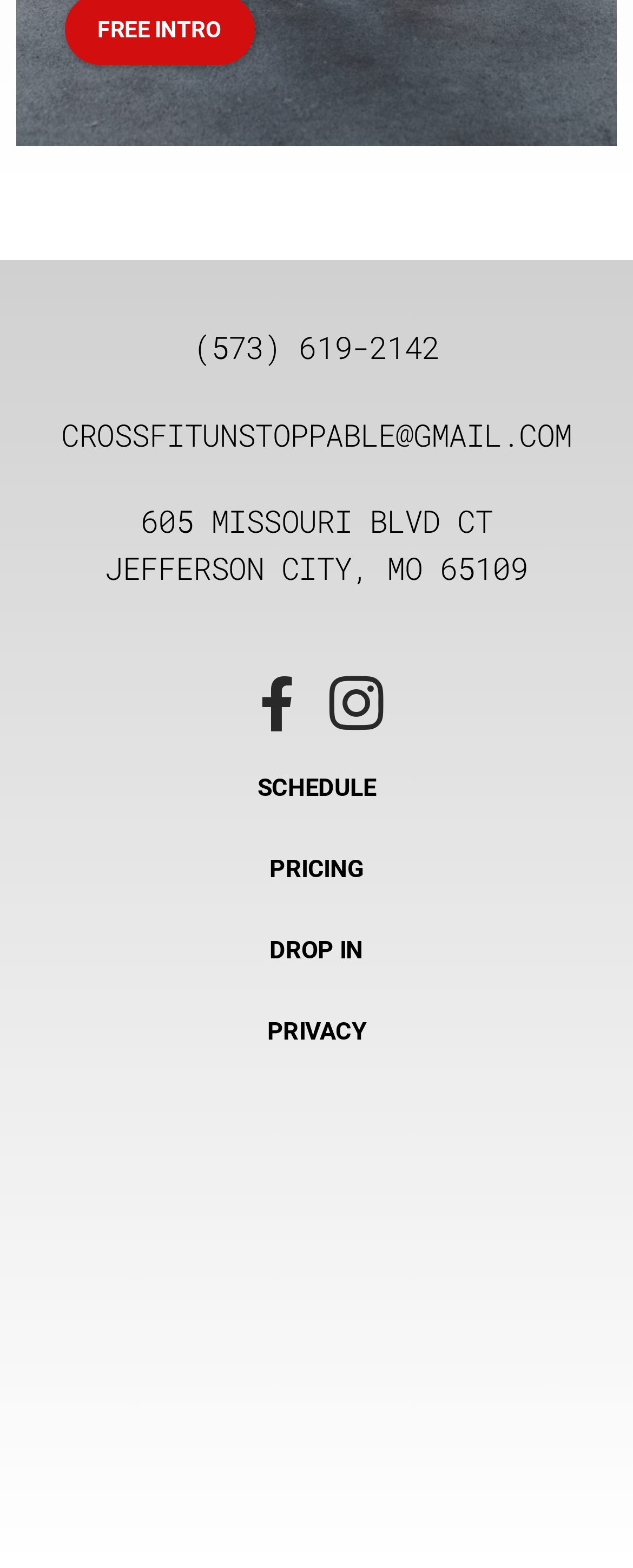Highlight the bounding box coordinates of the region I should click on to meet the following instruction: "View pricing information".

[0.026, 0.539, 0.974, 0.57]